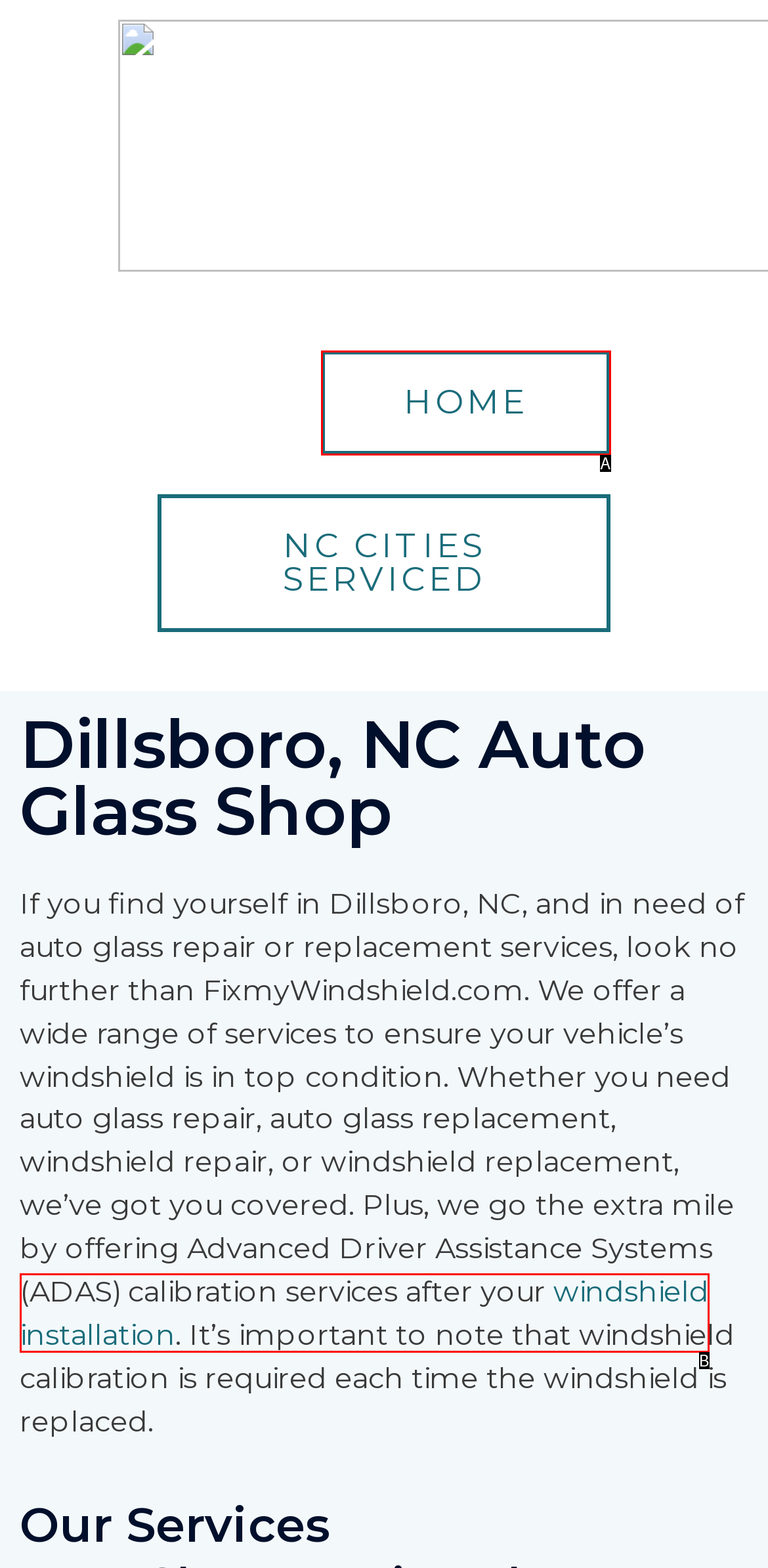Find the option that matches this description: windshield installation
Provide the matching option's letter directly.

B